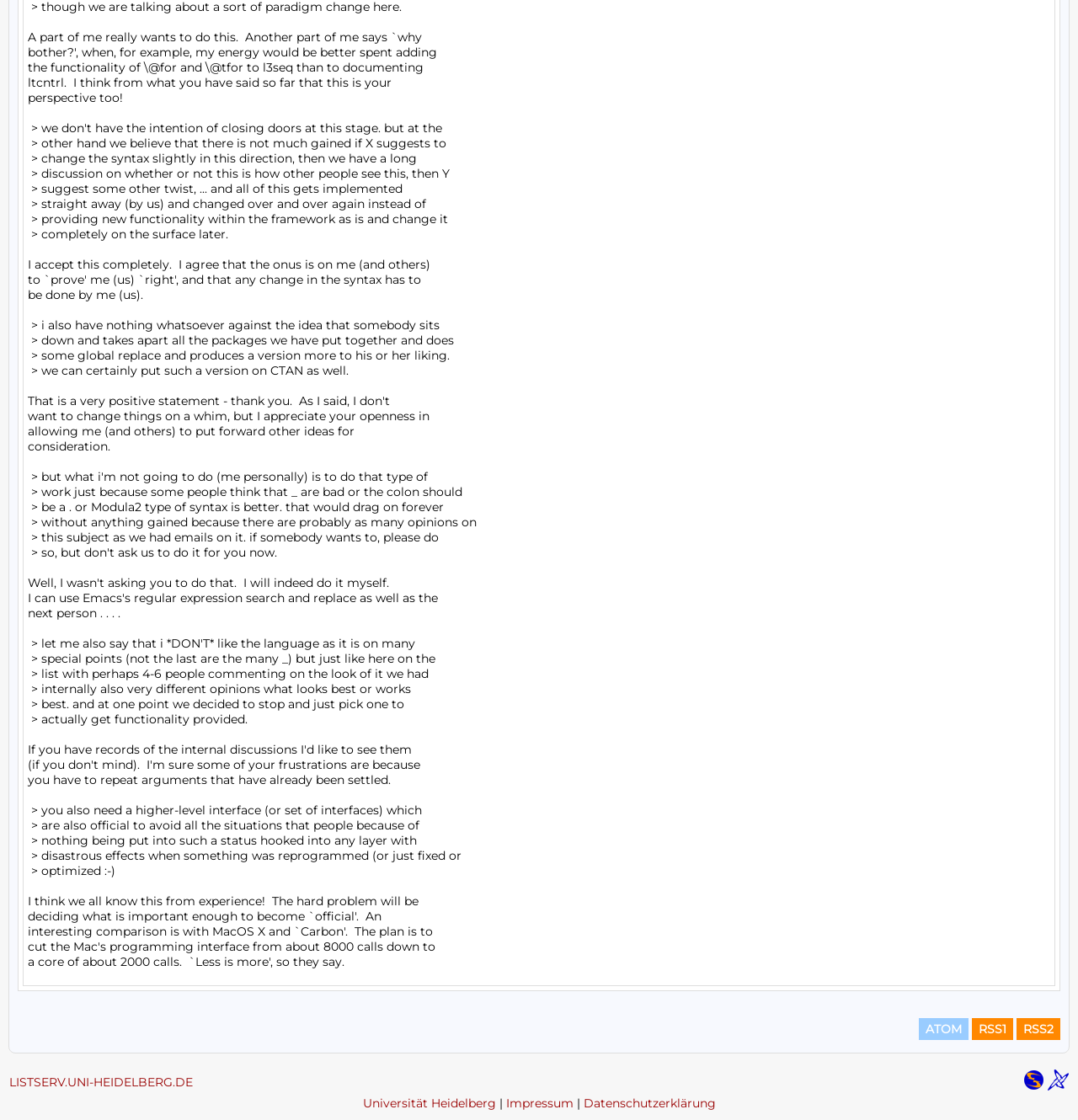How many links are in the first LayoutTableRow?
Based on the image, answer the question in a detailed manner.

I counted the links in the first LayoutTableRow, which are 'ATOM', 'RSS1', and 'RSS2'. There are three links in total.